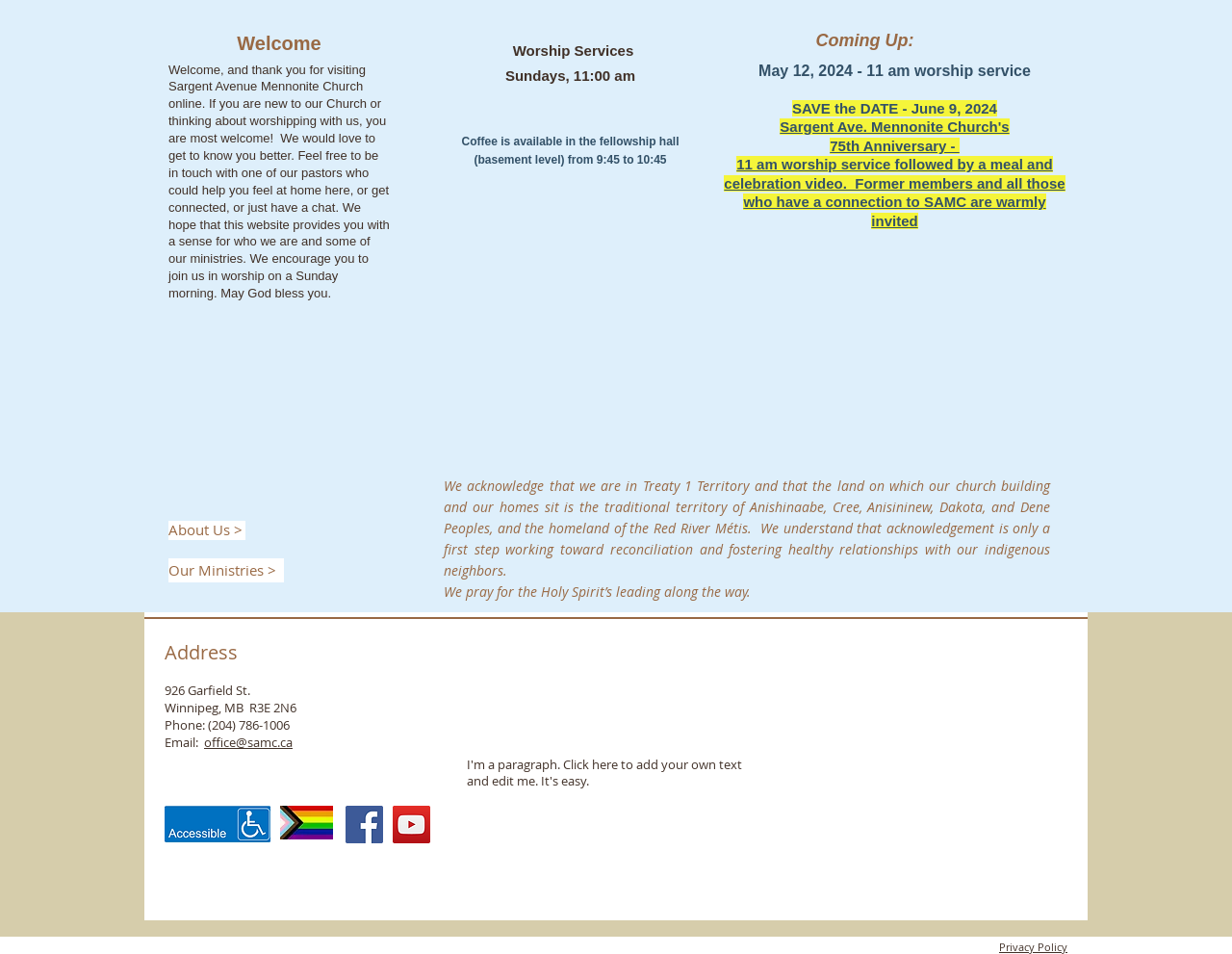Calculate the bounding box coordinates for the UI element based on the following description: "aria-label="Facebook"". Ensure the coordinates are four float numbers between 0 and 1, i.e., [left, top, right, bottom].

[0.28, 0.844, 0.311, 0.884]